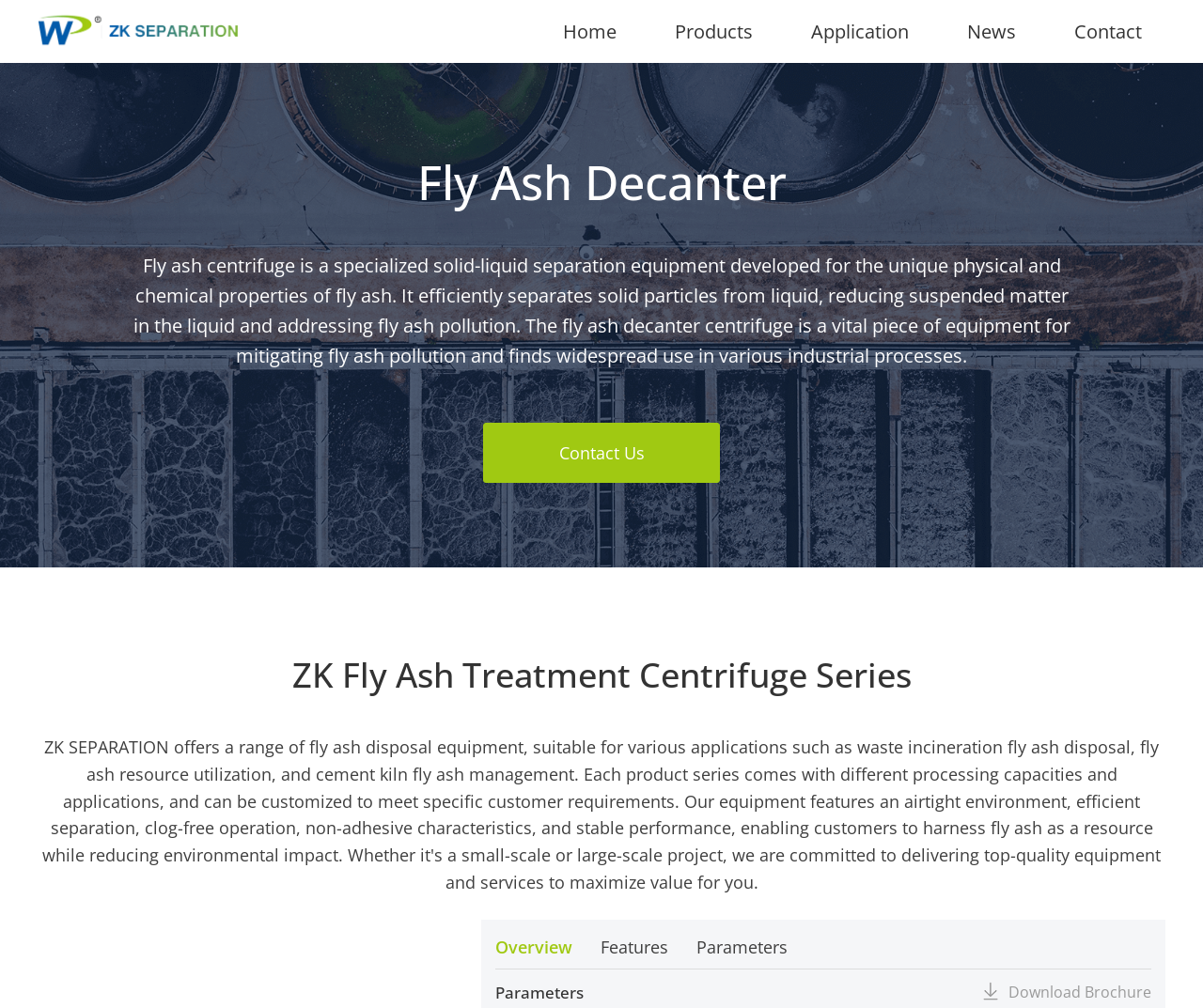Identify the bounding box coordinates of the section that should be clicked to achieve the task described: "download brochure".

[0.838, 0.974, 0.957, 0.994]